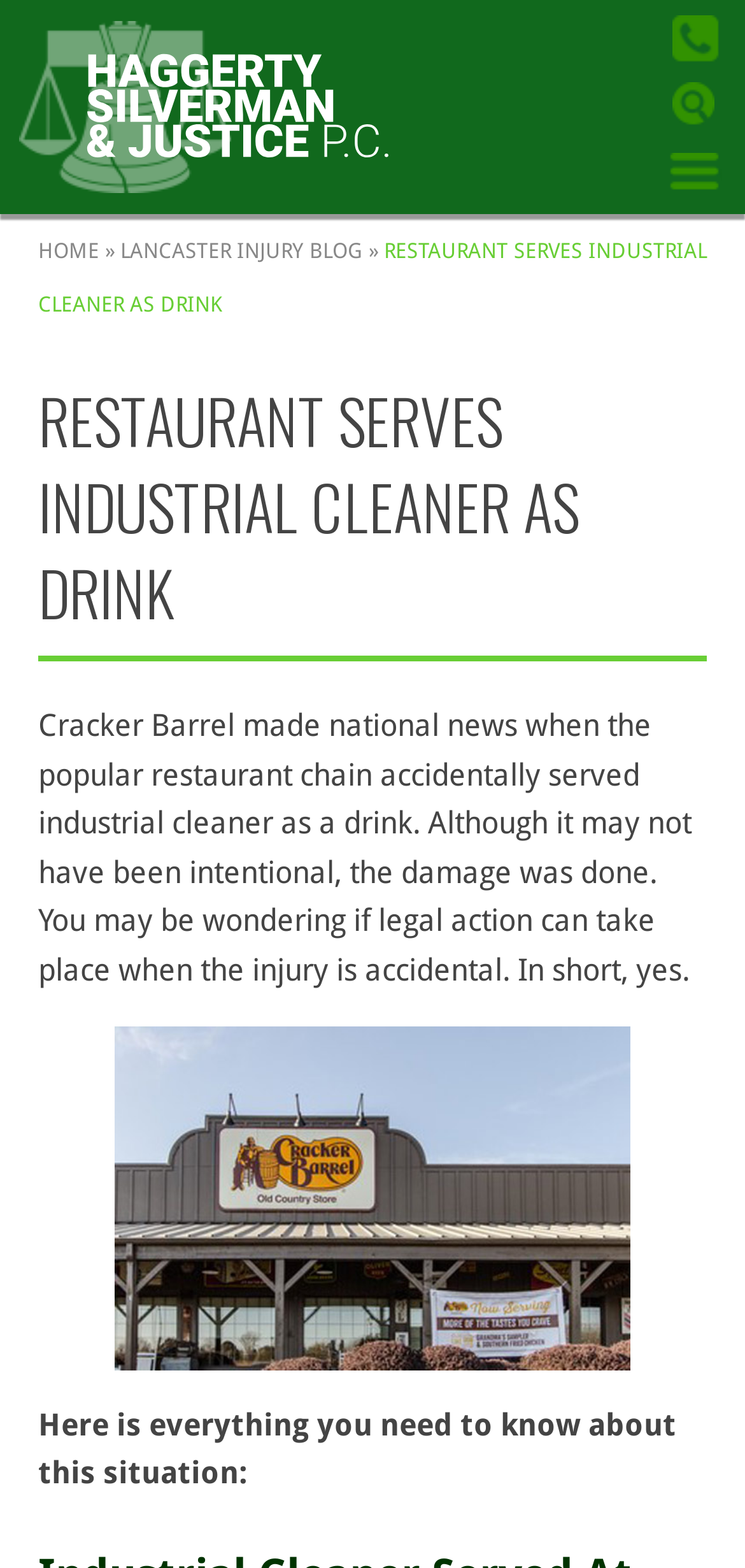What is the name of the law firm?
Please respond to the question with as much detail as possible.

The name of the law firm can be found in the heading element with bounding box coordinates [0.09, 0.024, 0.59, 0.11], which is also a link element. The text content of this element is 'Haggerty Silverman & Justice P.C.'.